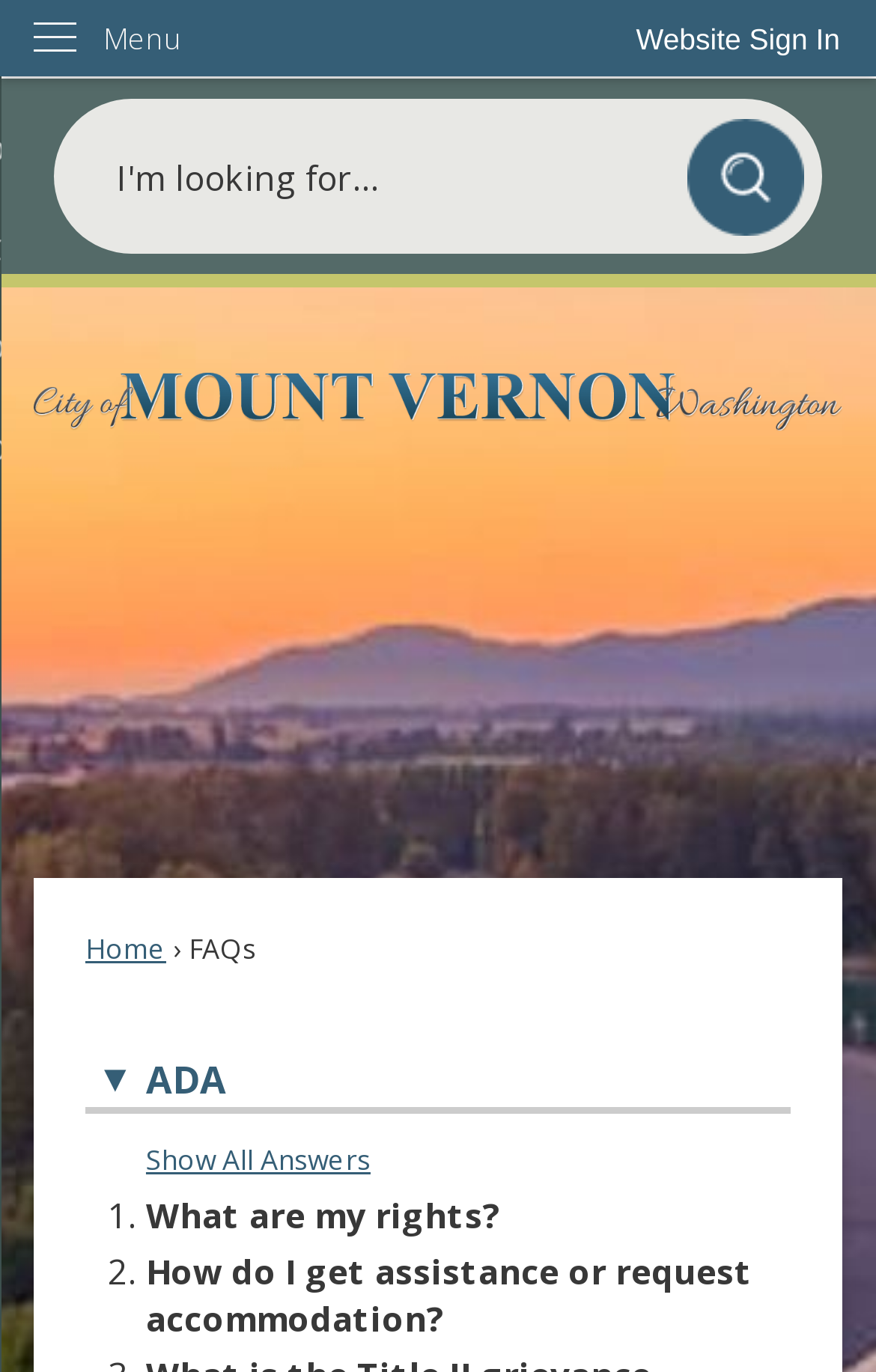From the details in the image, provide a thorough response to the question: What is the purpose of the 'Skip to Main Content' link?

The 'Skip to Main Content' link is likely provided for accessibility purposes, allowing users to bypass the navigation menu and go directly to the main content of the webpage.